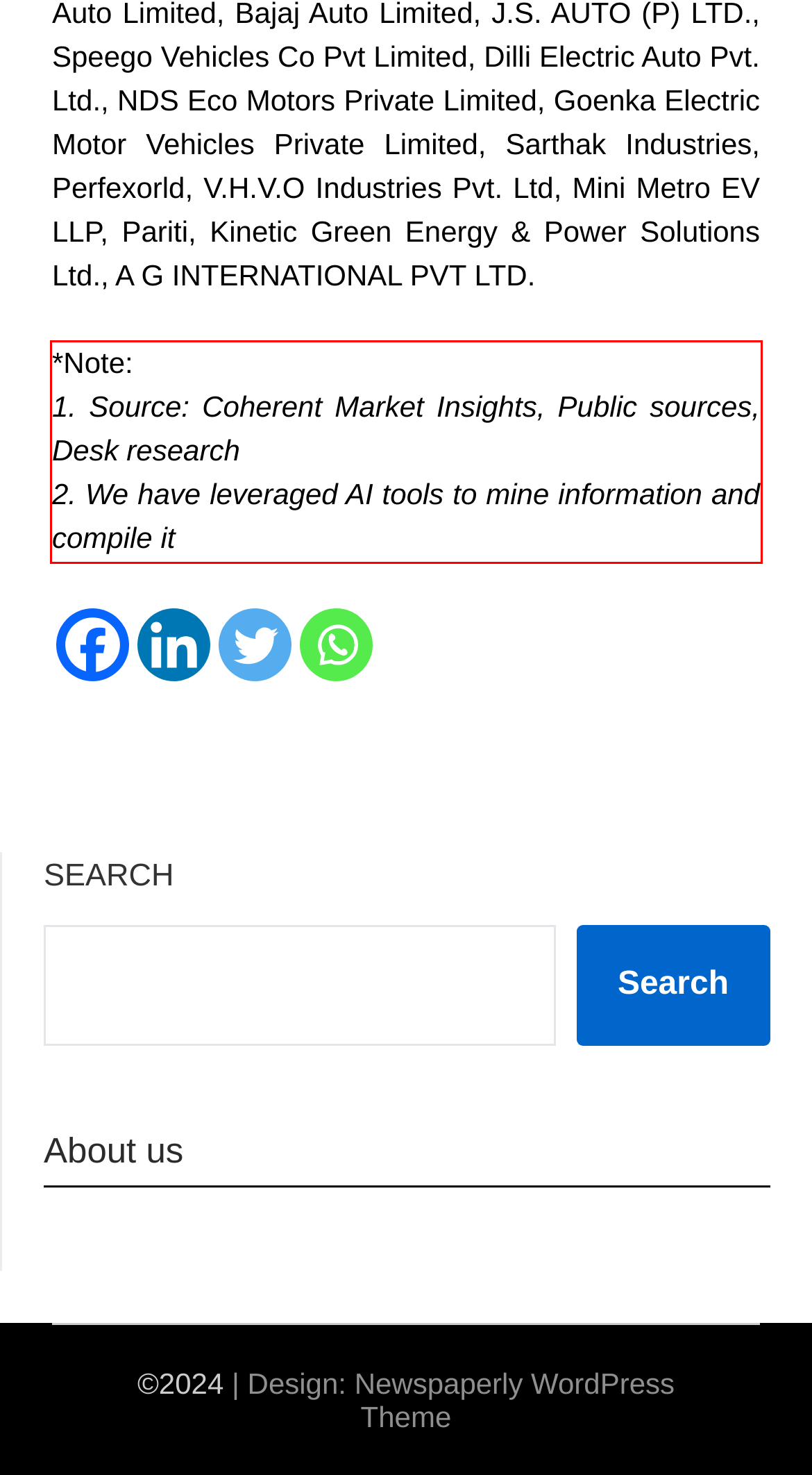Please extract the text content within the red bounding box on the webpage screenshot using OCR.

*Note: 1. Source: Coherent Market Insights, Public sources, Desk research 2. We have leveraged AI tools to mine information and compile it